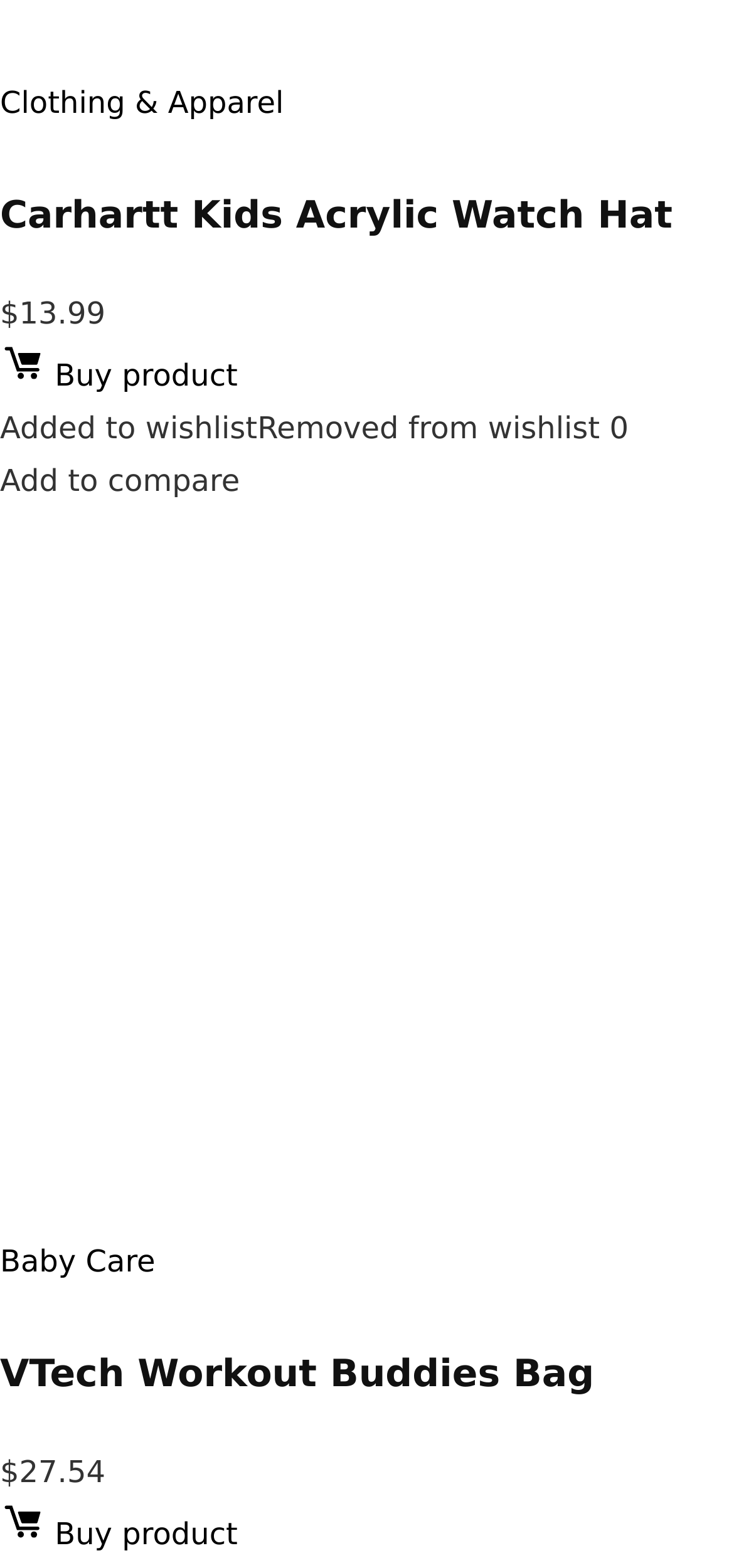Look at the image and write a detailed answer to the question: 
What is the price of VTech Workout Buddies Bag?

The price of VTech Workout Buddies Bag can be found in the StaticText element with the text '$27.54' which is located below the heading 'VTech Workout Buddies Bag'.